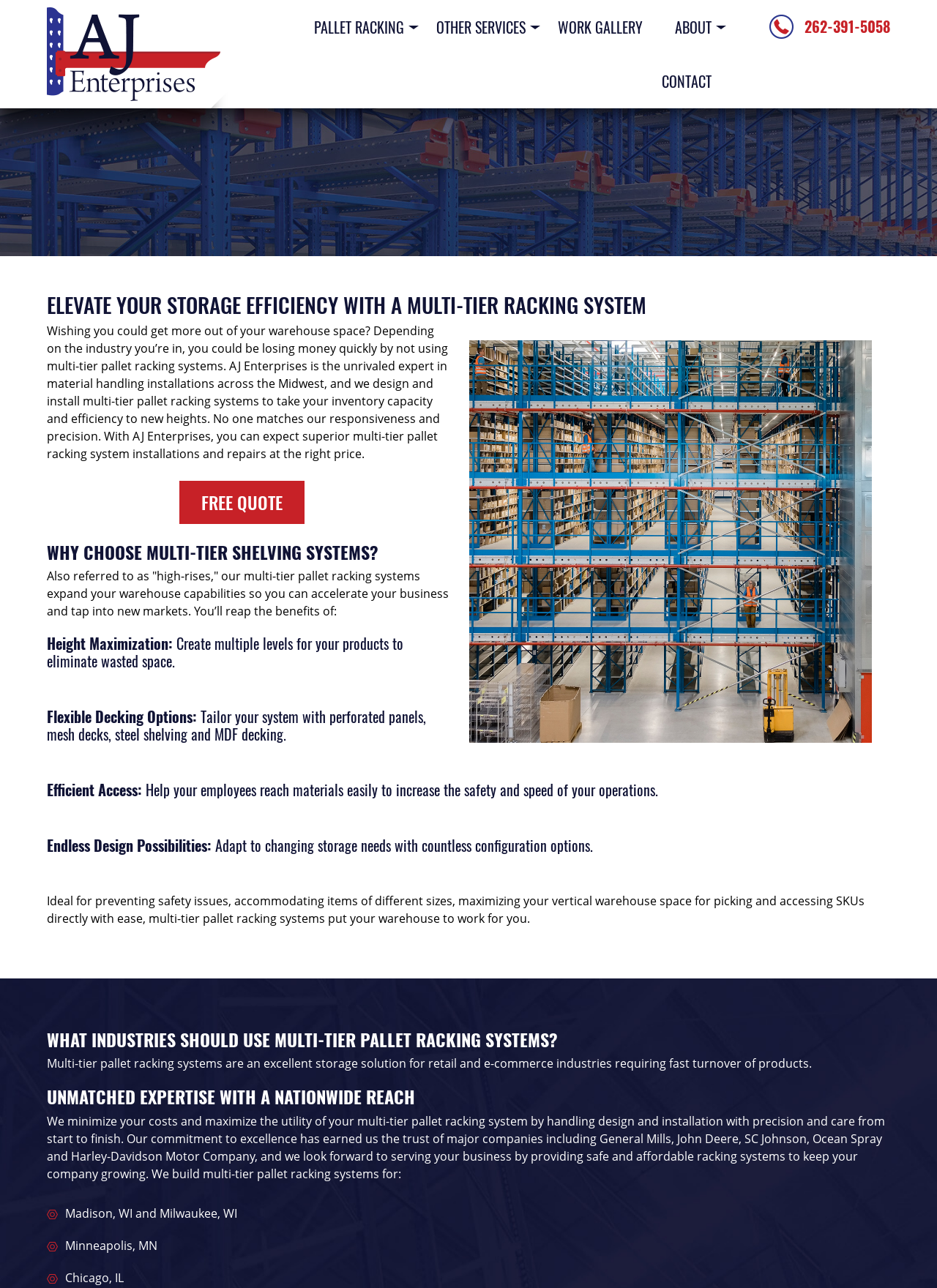Determine the bounding box coordinates for the UI element described. Format the coordinates as (top-left x, top-left y, bottom-right x, bottom-right y) and ensure all values are between 0 and 1. Element description: Guest Post inquiry

None